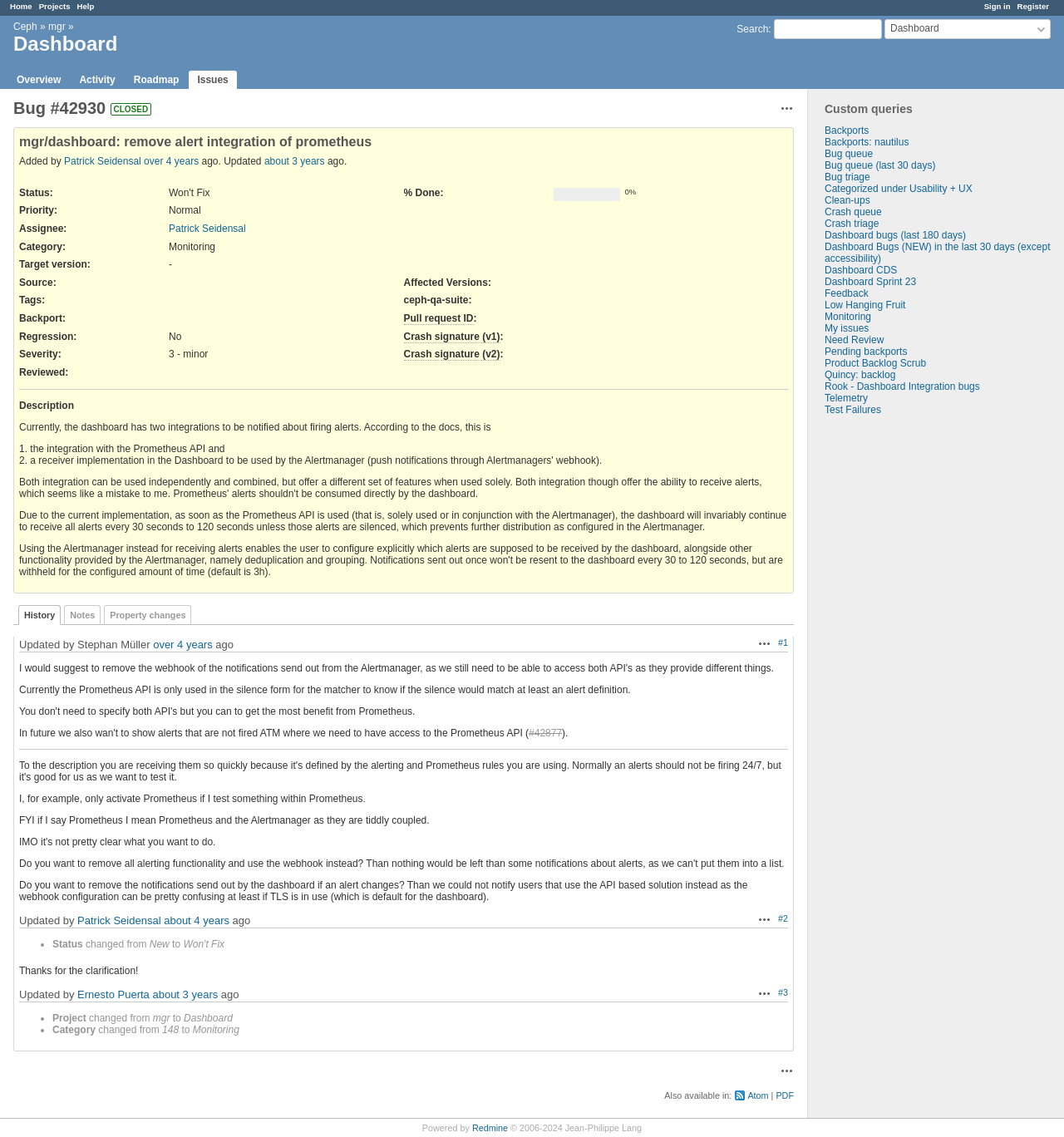Explain the features and main sections of the webpage comprehensively.

This webpage is a bug tracking page for a specific issue, "mgr/dashboard: remove alert integration of prometheus", in the Ceph project. At the top right corner, there are links to sign in, register, and search. Below these links, there is a navigation menu with links to home, projects, and help.

The main content of the page is divided into two sections. The left section displays the bug's details, including its status, priority, assignee, category, target version, and percentage done. There is also a table showing the bug's source and tags.

The right section displays a list of custom queries, including links to backports, bug queues, crash queues, and categorized issues. These links are organized into a hierarchical structure, with some links nested under others.

At the top of the page, there is a heading that displays the bug's title and its project hierarchy, "Ceph » mgr » Dashboard". Below this heading, there are links to related pages, including overview, activity, roadmap, and issues.

The page also contains a search bar at the top, allowing users to search for specific issues or keywords. Overall, the page provides a detailed view of a specific bug, with links to related issues and pages, as well as a search function to facilitate navigation.